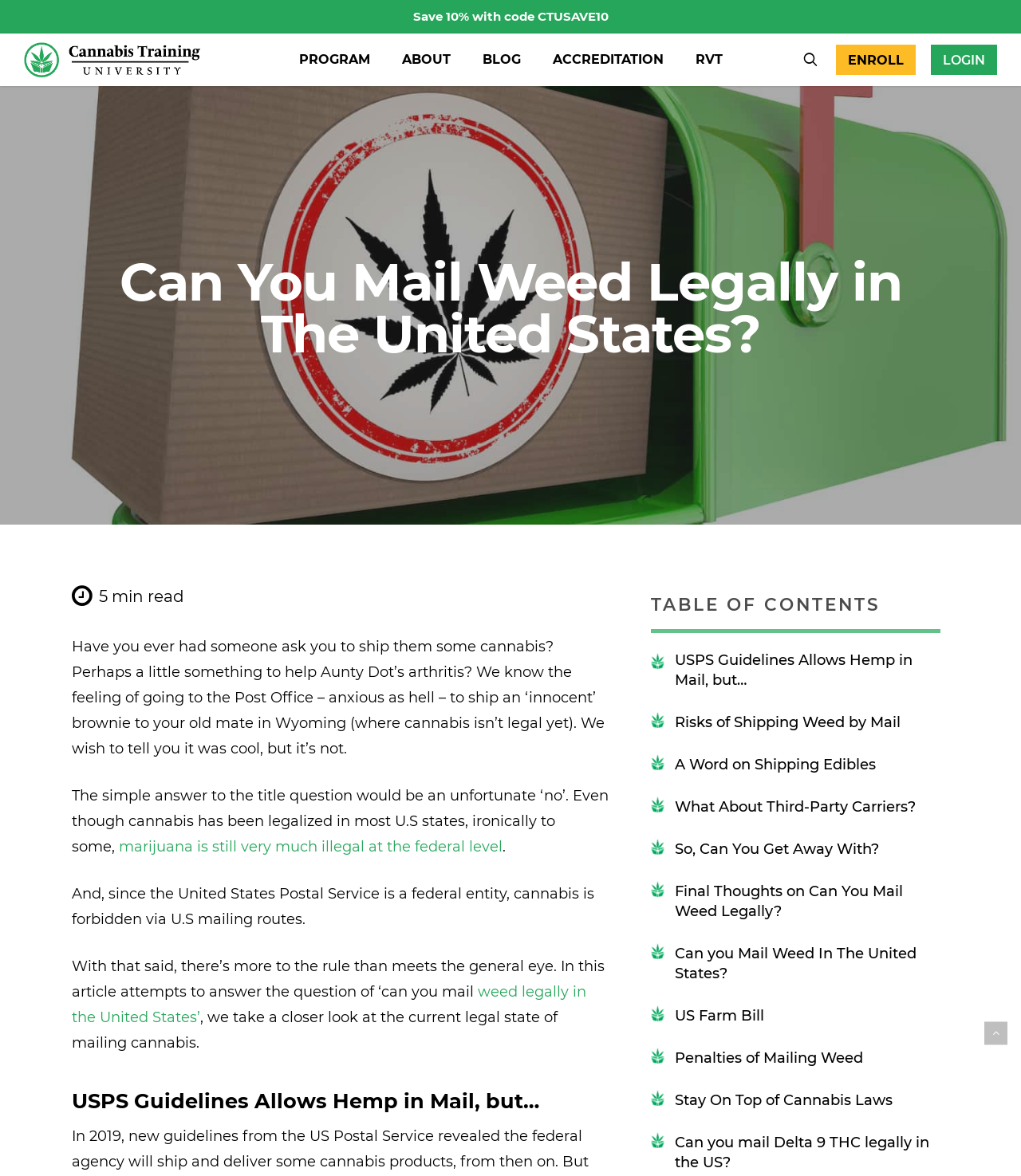Specify the bounding box coordinates of the area to click in order to follow the given instruction: "search for something."

None